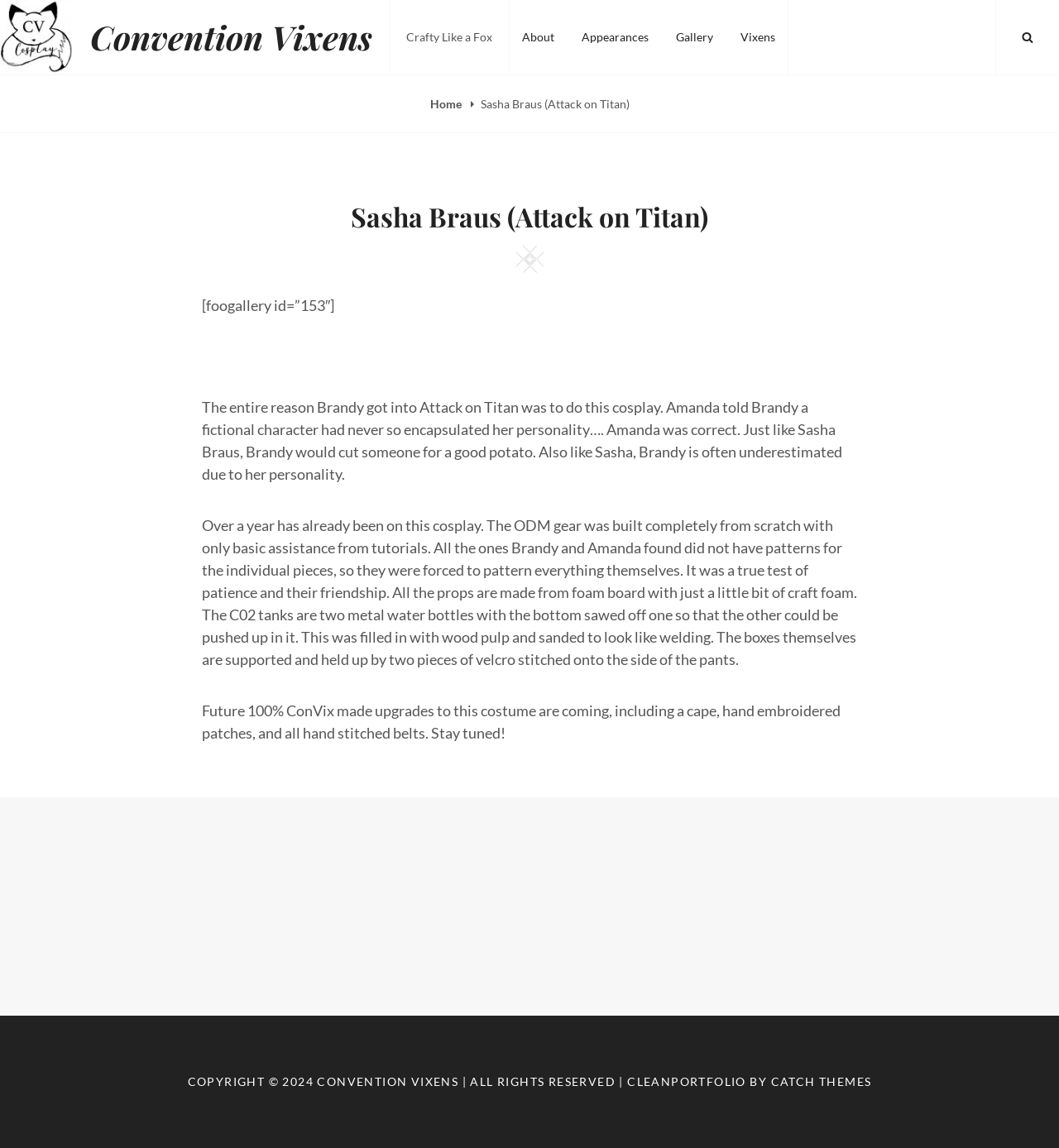Determine the coordinates of the bounding box for the clickable area needed to execute this instruction: "Click on 'CONTACT'".

None